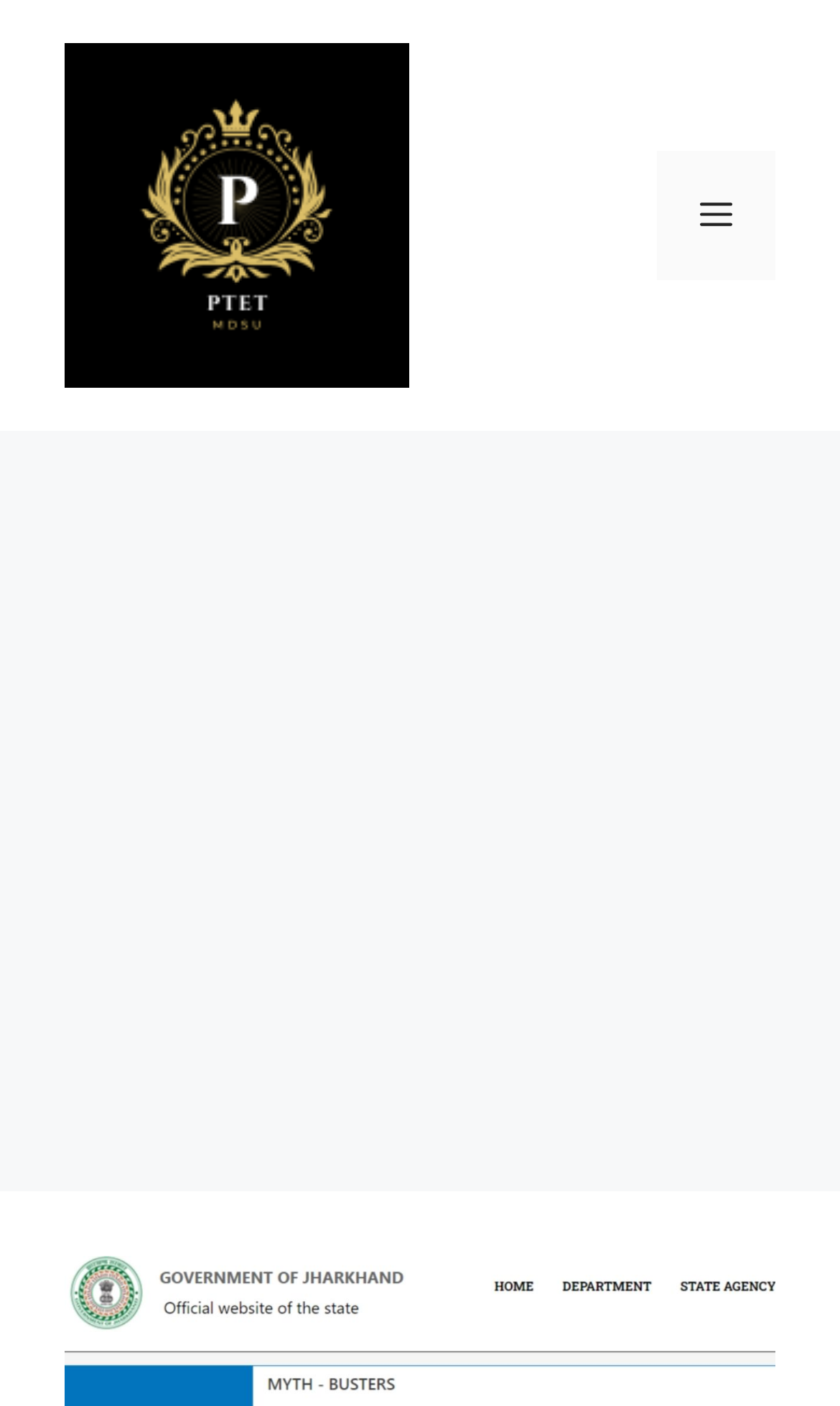Identify and provide the text of the main header on the webpage.

Jharkhand E Pass Apply Online – Covid 19 Lockdown Pass Status PRAGYAM App